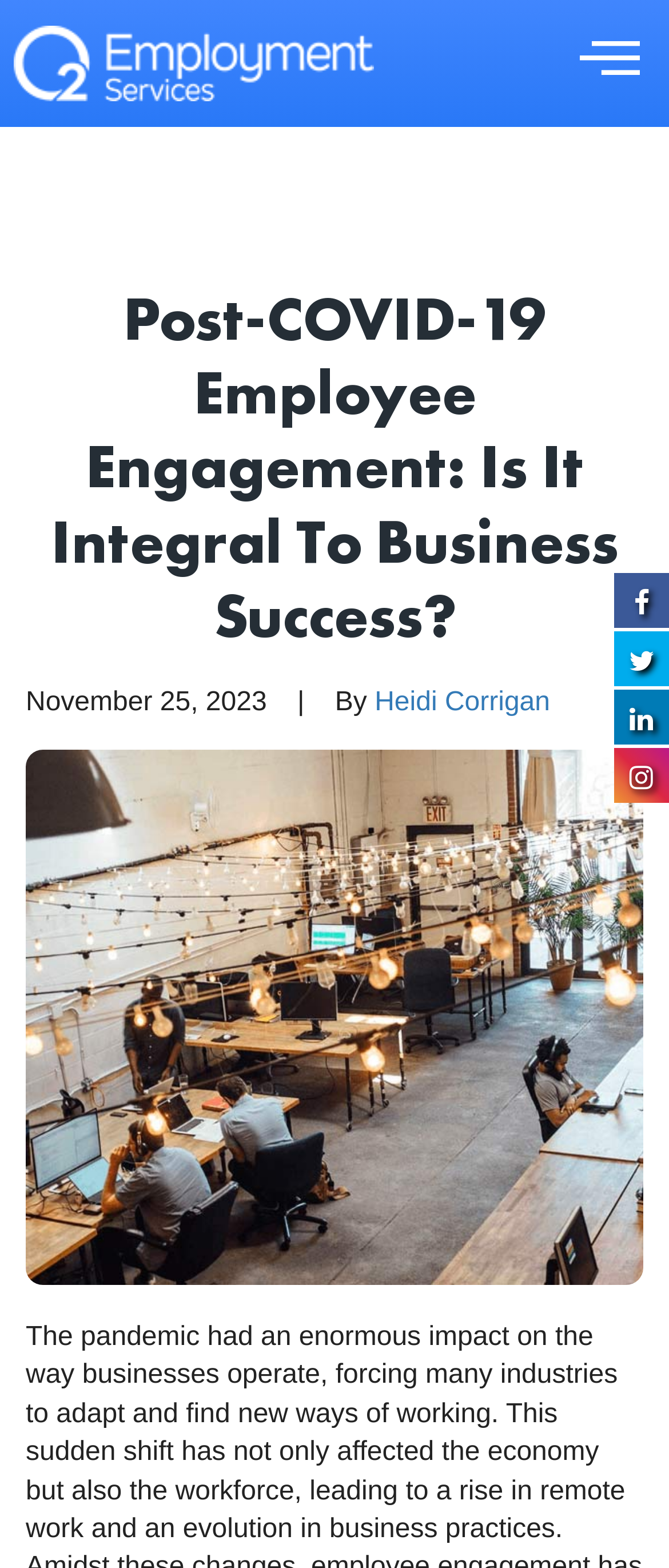Who is the author of the article?
Look at the image and respond with a single word or a short phrase.

Heidi Corrigan